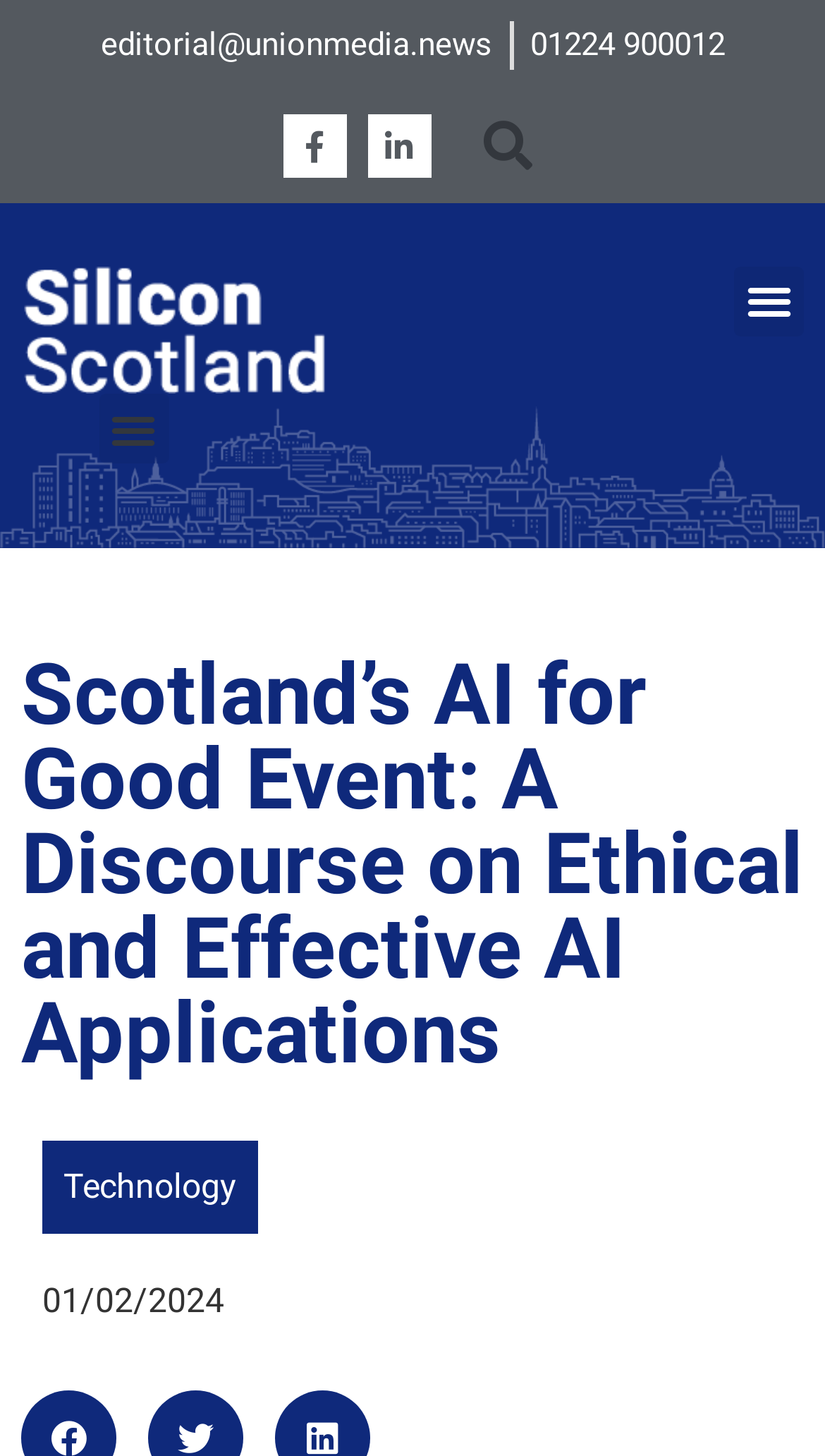Using the element description 01224 900012, predict the bounding box coordinates for the UI element. Provide the coordinates in (top-left x, top-left y, bottom-right x, bottom-right y) format with values ranging from 0 to 1.

[0.642, 0.015, 0.878, 0.047]